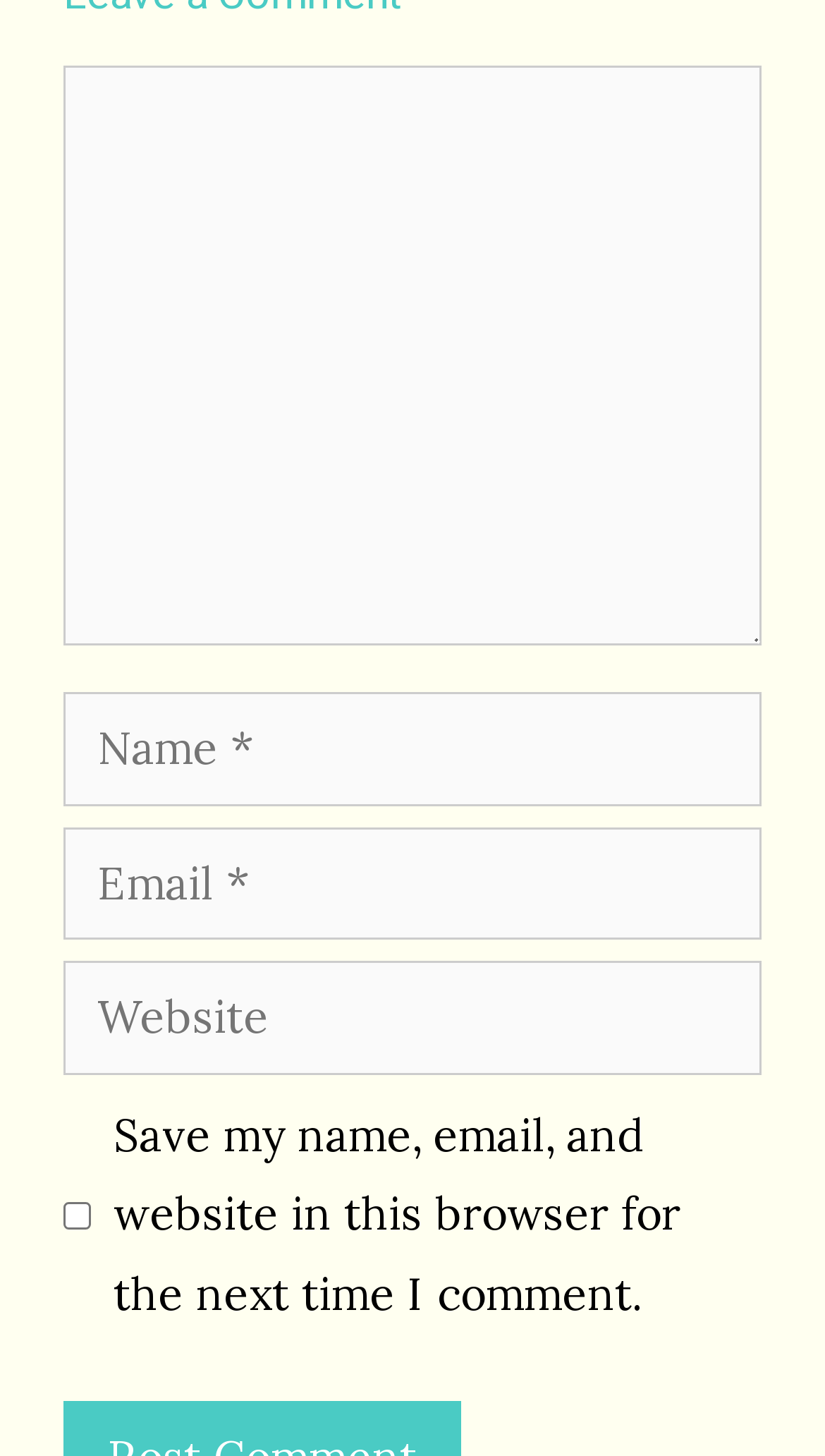Observe the image and answer the following question in detail: How many input fields are there?

I counted the number of input fields, including textboxes and the checkbox, which are 'Comment', 'Name', 'Email', 'Website', and the 'Save my name...' checkbox, totaling 4.